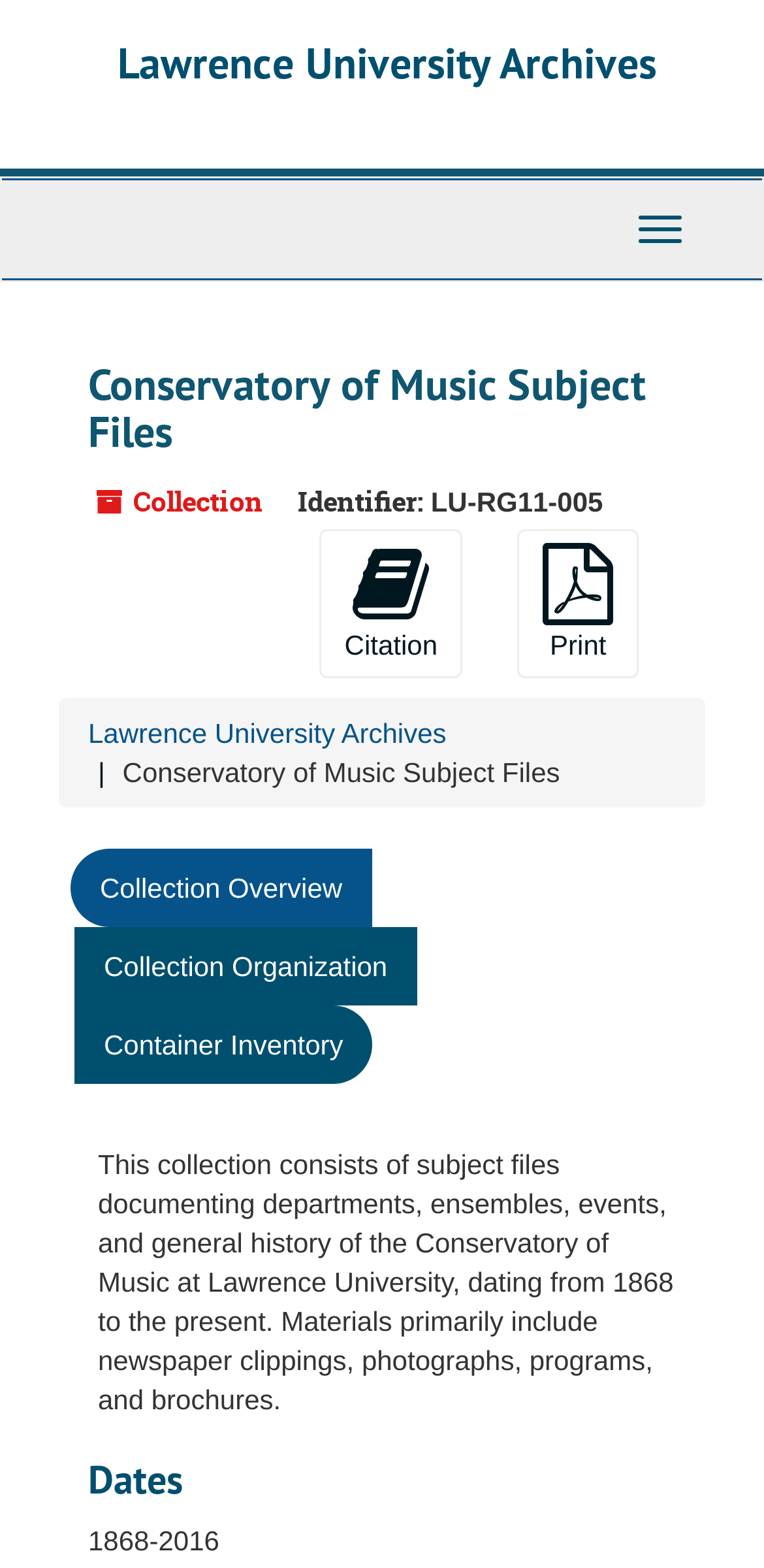How many links are available in the hierarchical navigation?
Could you answer the question with a detailed and thorough explanation?

I found the number of links by looking at the hierarchical navigation section, which contains two links: 'Lawrence University Archives' and 'Conservatory of Music Subject Files'.